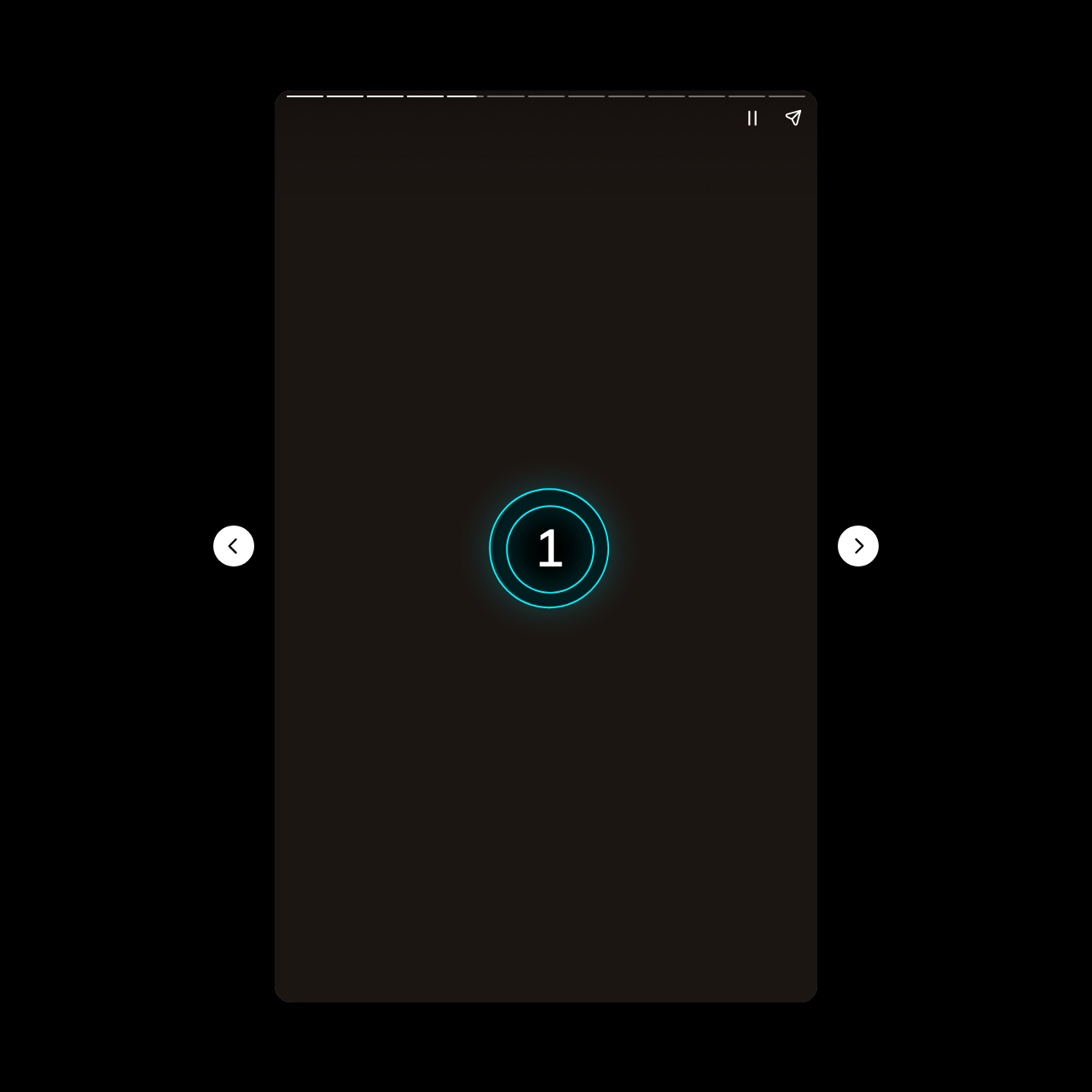Please respond to the question with a concise word or phrase:
Is there an image on the page?

Yes